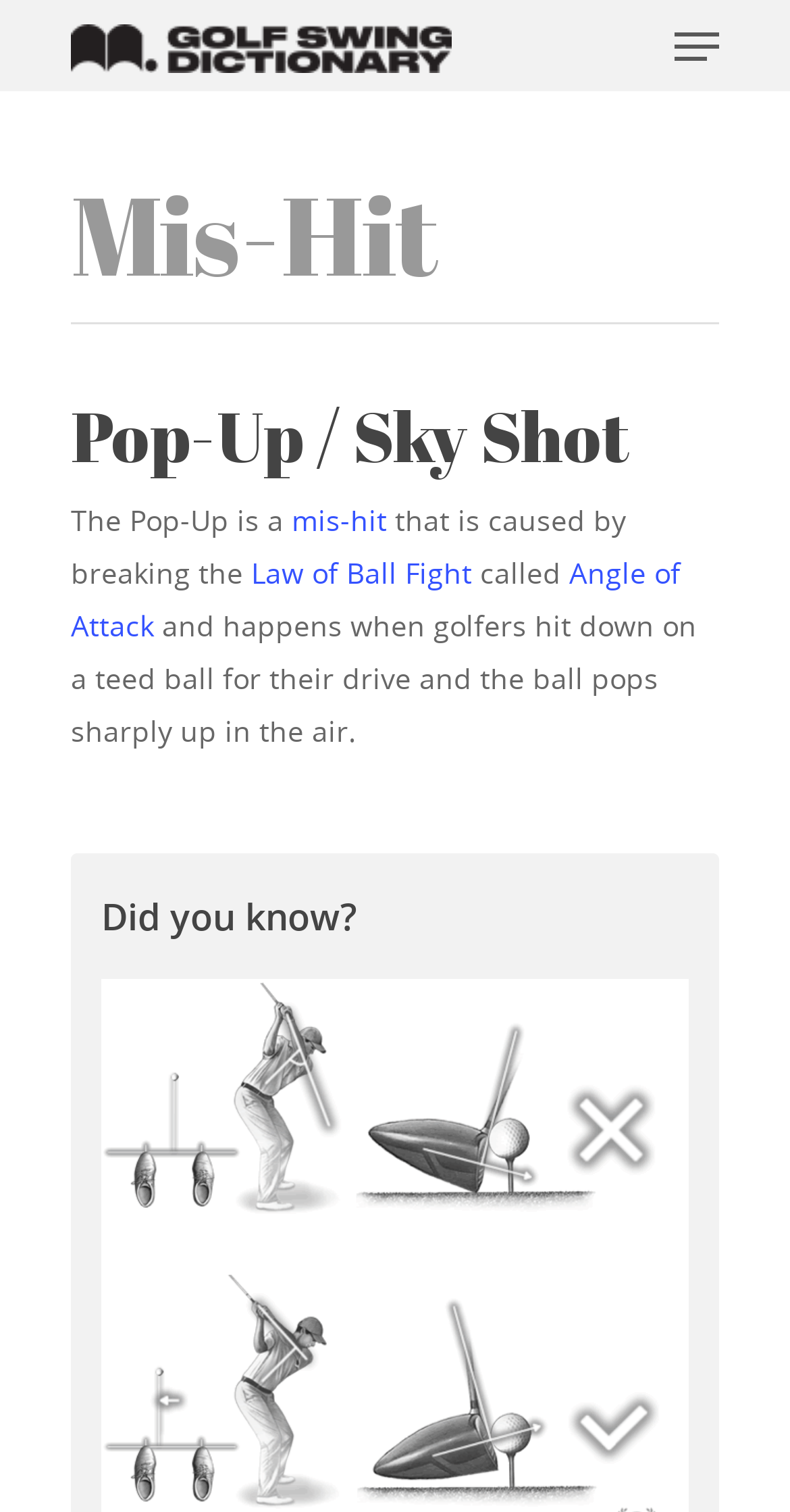What is the 'Pop-Up' in golf swing?
Please provide a detailed answer to the question.

According to the webpage, the 'Pop-Up' is a type of mis-hit that occurs when golfers hit down on a teed ball for their drive and the ball pops sharply up in the air, which is caused by breaking the Law of Ball Flight.